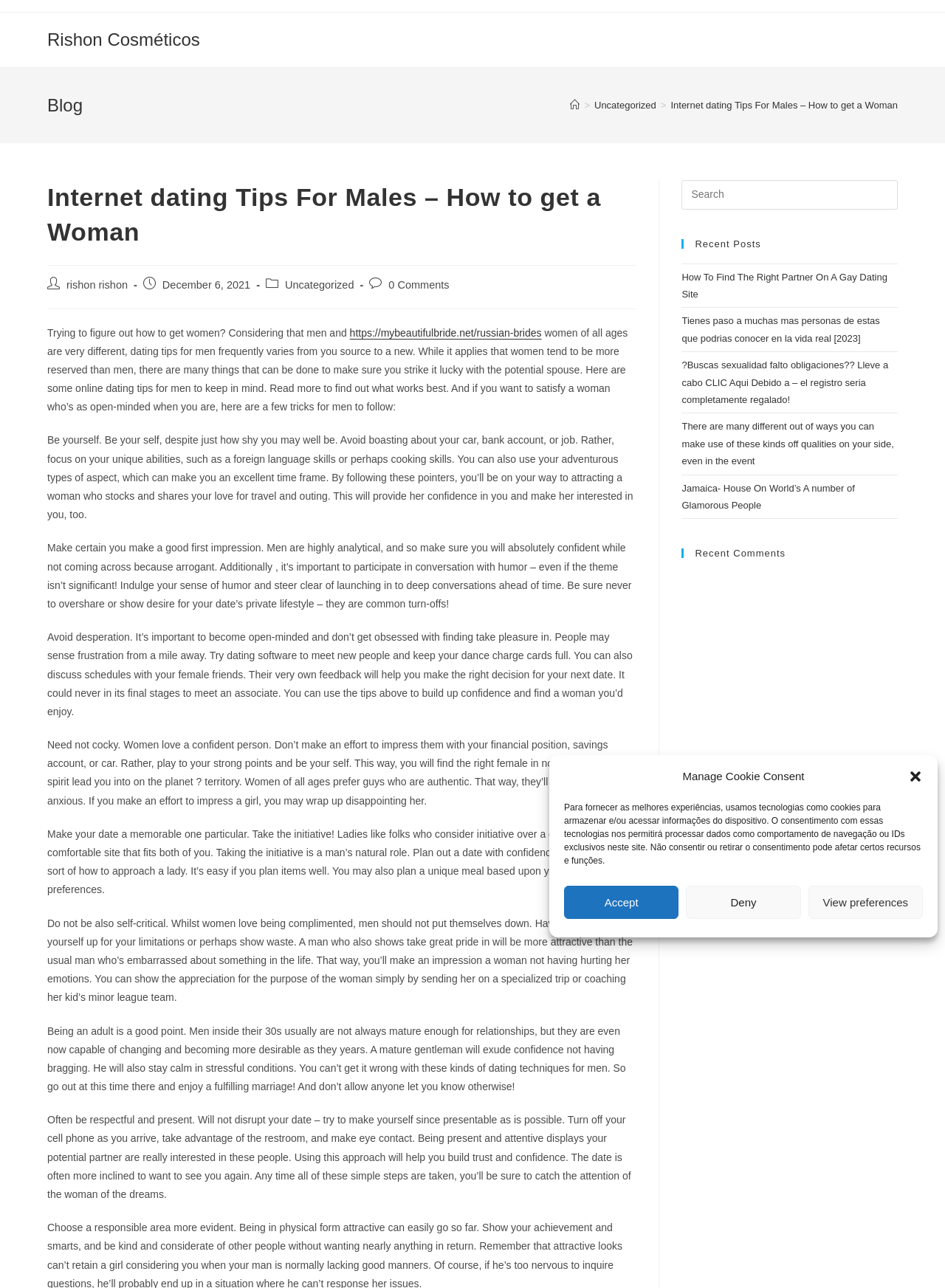Find the bounding box of the element with the following description: "Accept". The coordinates must be four float numbers between 0 and 1, formatted as [left, top, right, bottom].

[0.597, 0.688, 0.718, 0.713]